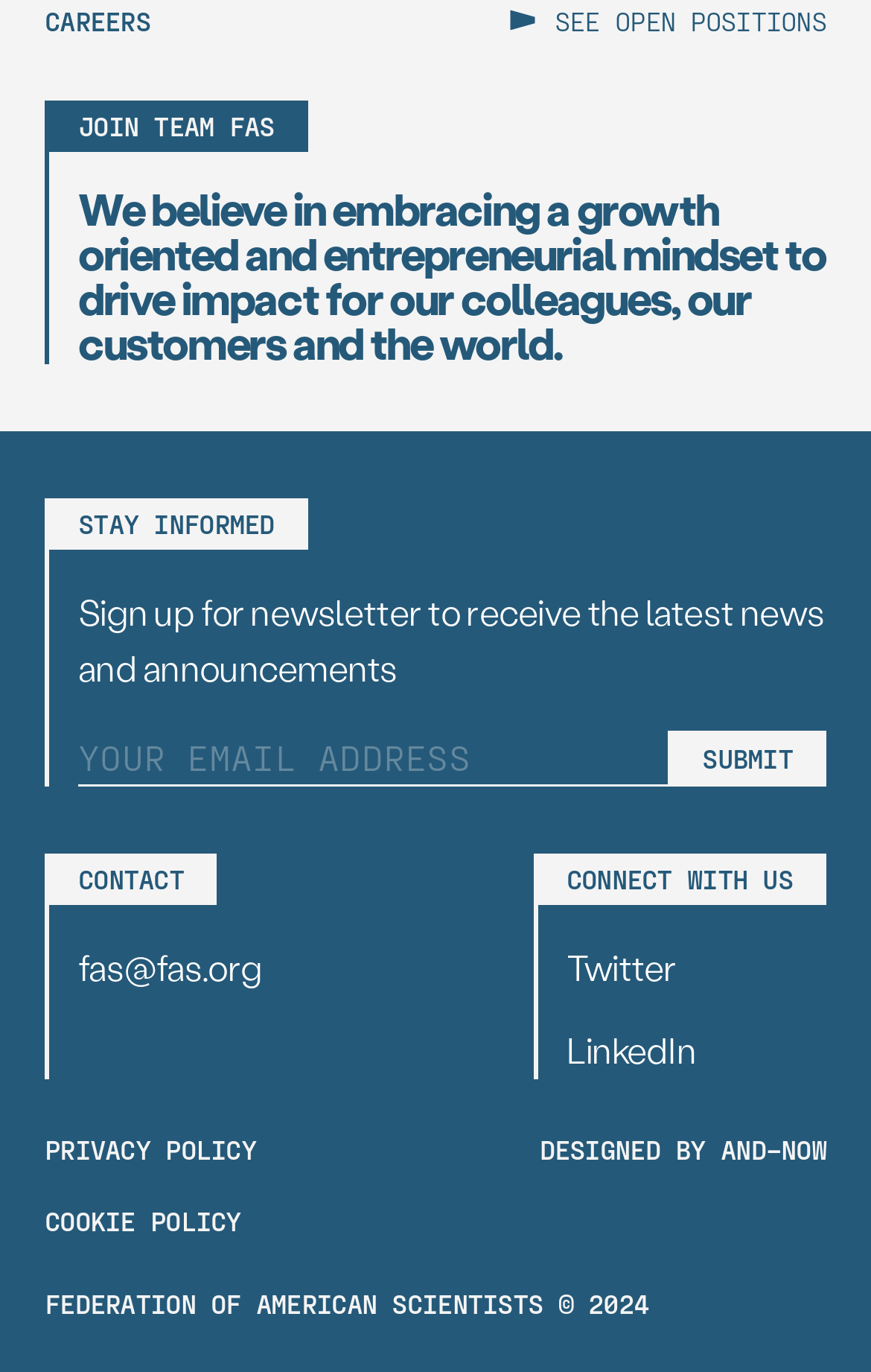What is the email address to contact the organization?
Utilize the information in the image to give a detailed answer to the question.

The email address to contact the organization is 'fas@fas.org', which can be found under the 'CONTACT' section.